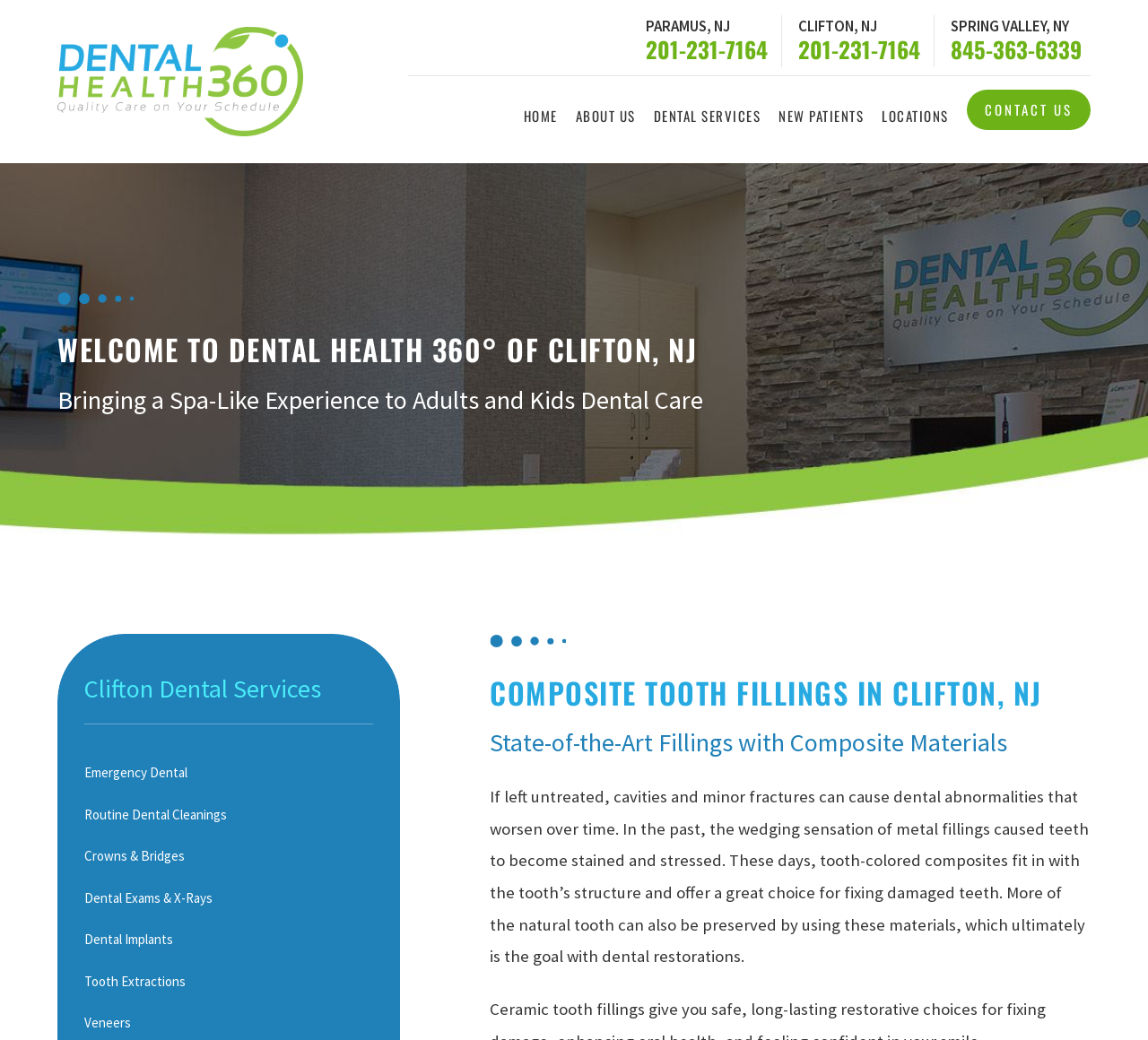Locate the bounding box of the UI element with the following description: "Dental Exams & X-Rays".

[0.073, 0.844, 0.325, 0.884]